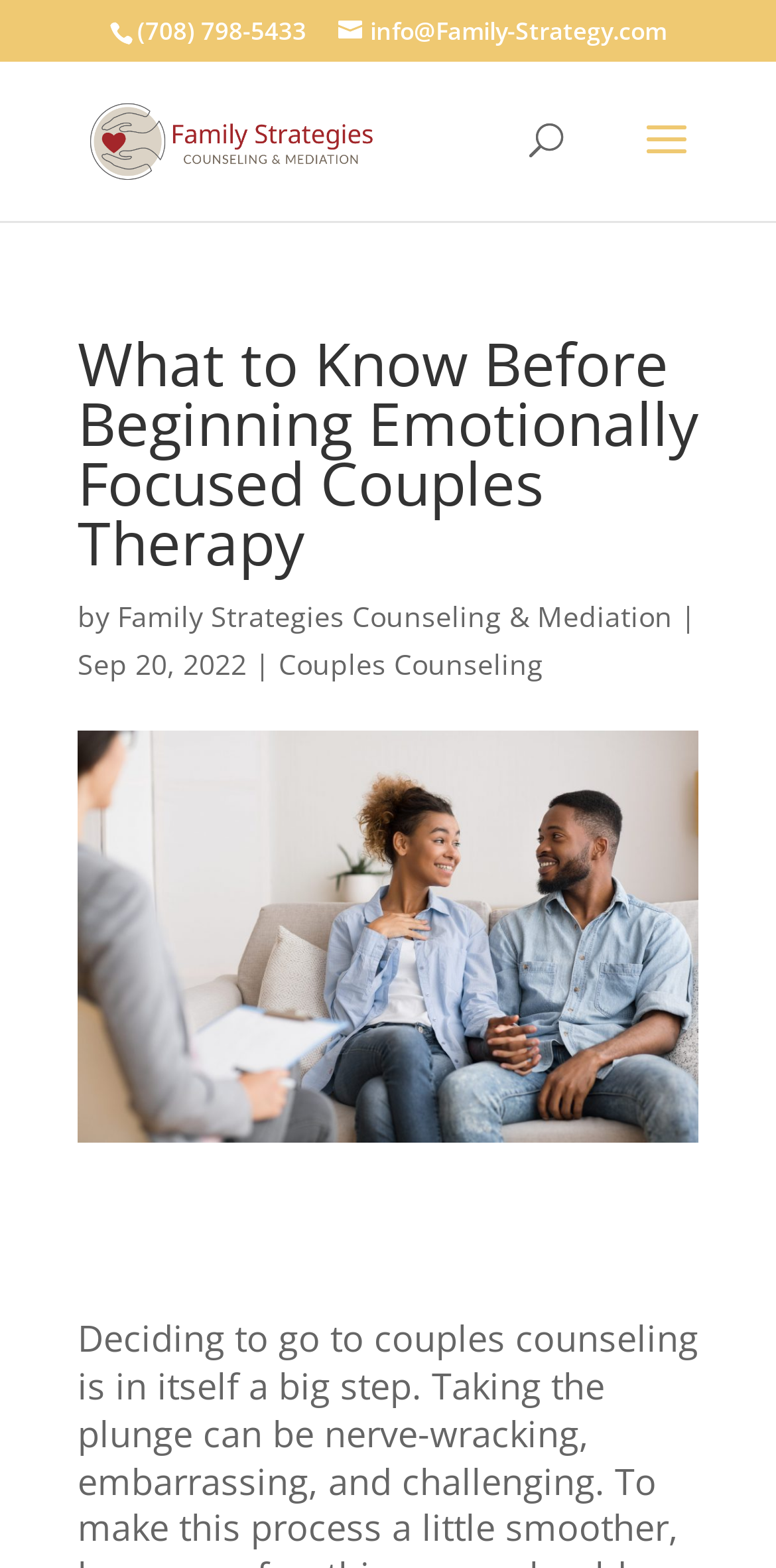Please provide a brief answer to the following inquiry using a single word or phrase:
What is the name of the organization behind the webpage?

Family Strategies Counseling & Mediation